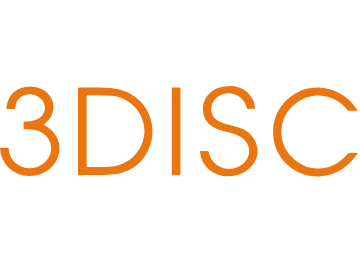What is 3DISC's position in its field?
Please answer the question with as much detail as possible using the screenshot.

The caption states that 3DISC has positioned itself as a leading global entity in its field, emphasizing a blend of innovation and affordability in its products.